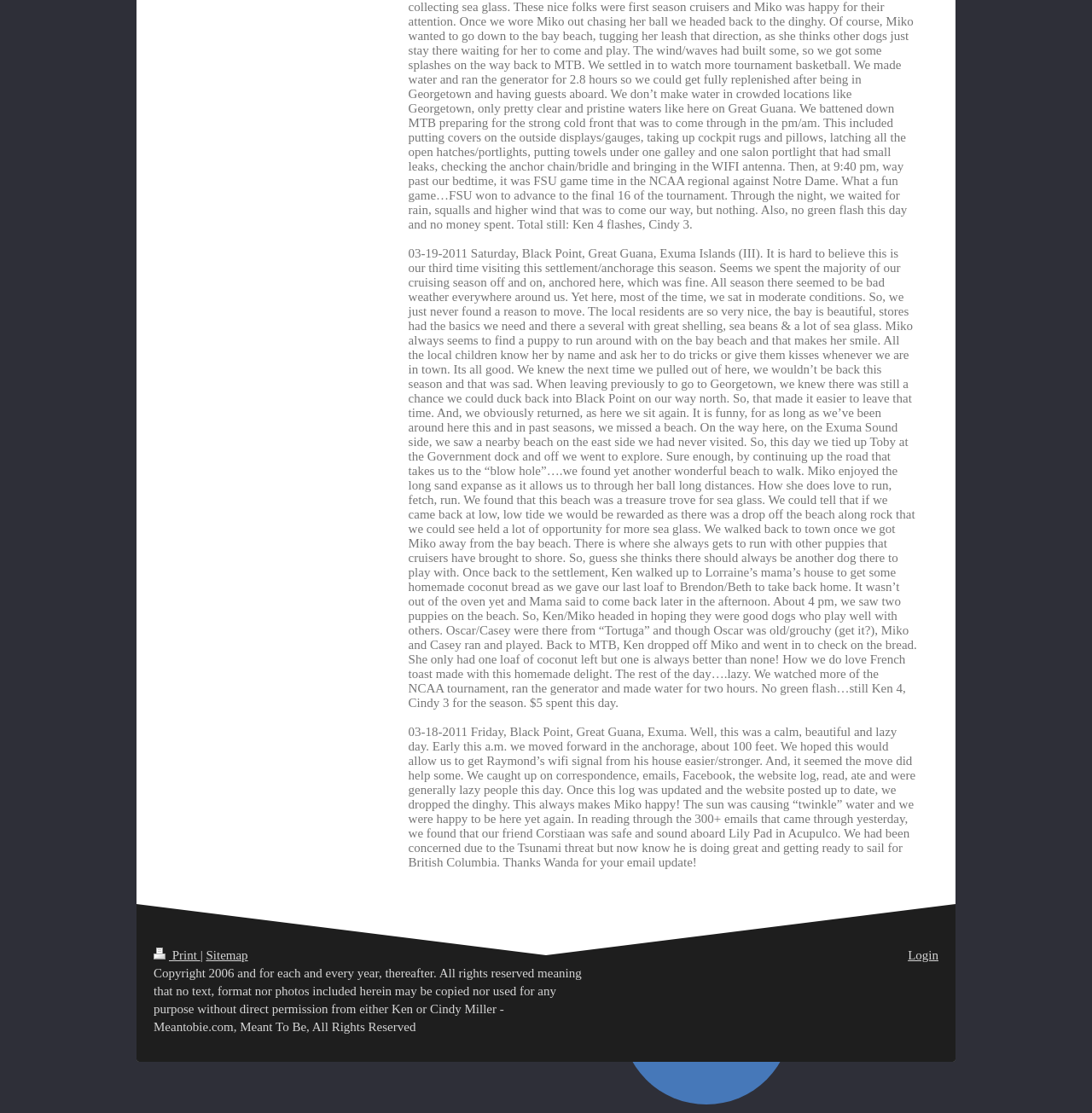What is the date of the first journal entry?
Using the image, answer in one word or phrase.

03-19-2011